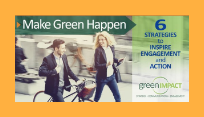Elaborate on the image by describing it in detail.

The image features a vibrant promotional graphic for Green Impact, showcasing the theme "Make Green Happen." The design displays two individuals—one riding a bicycle and the other walking—symbolizing active engagement with sustainability. Accompanying this imagery, the text emphasizes "6 STRATEGIES to INSPIRE ENGAGEMENT and ACTION," highlighting the consultancy's focus on practical solutions for environmental initiatives. The brand's logo, 'greenIMPACT,' is prominently featured, reinforcing its mission of fostering sustainable practices. The overall layout is dynamic and visually appealing, designed to attract attention and encourage viewers to take action towards sustainability.